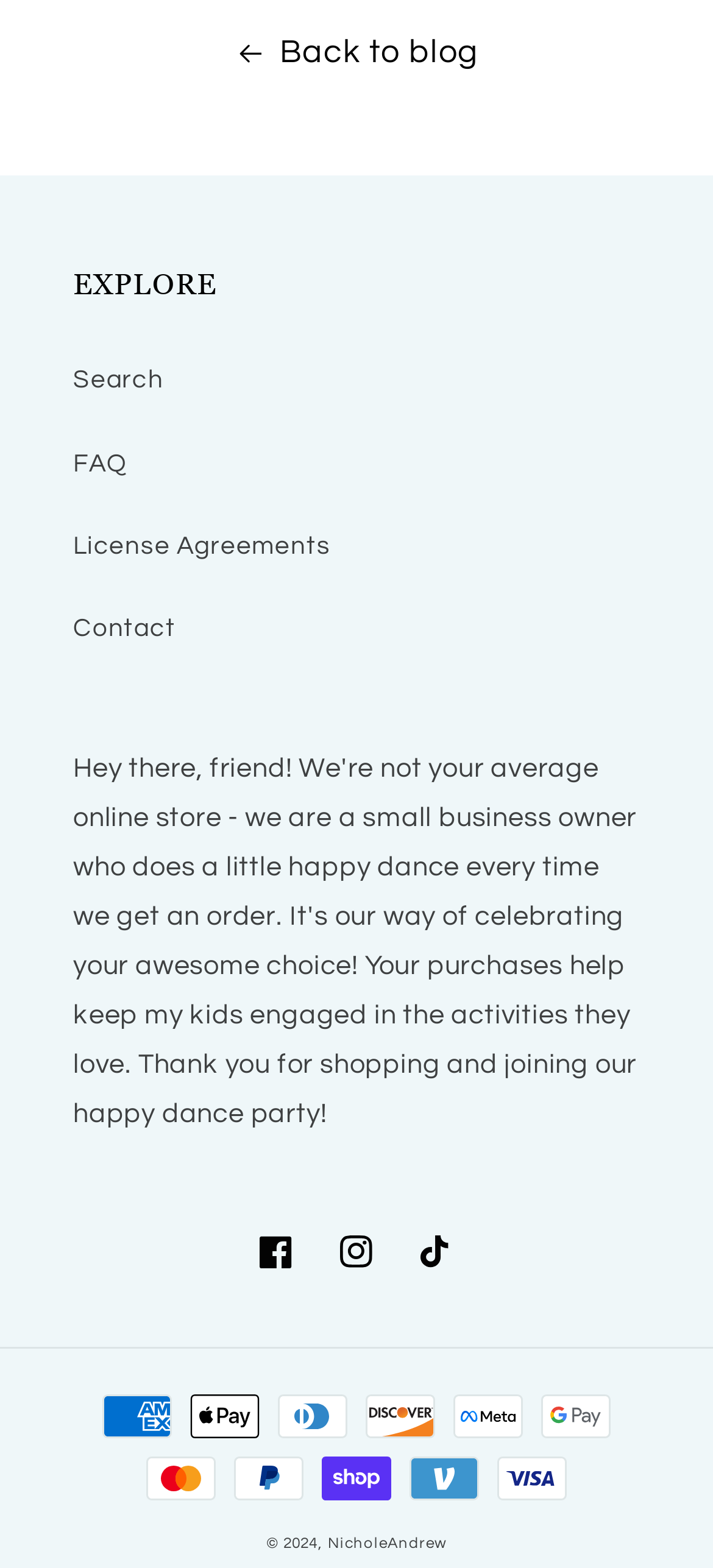With reference to the screenshot, provide a detailed response to the question below:
What is the last payment method listed?

I looked at the list of payment methods at the bottom of the webpage and found that Visa is the last one listed.